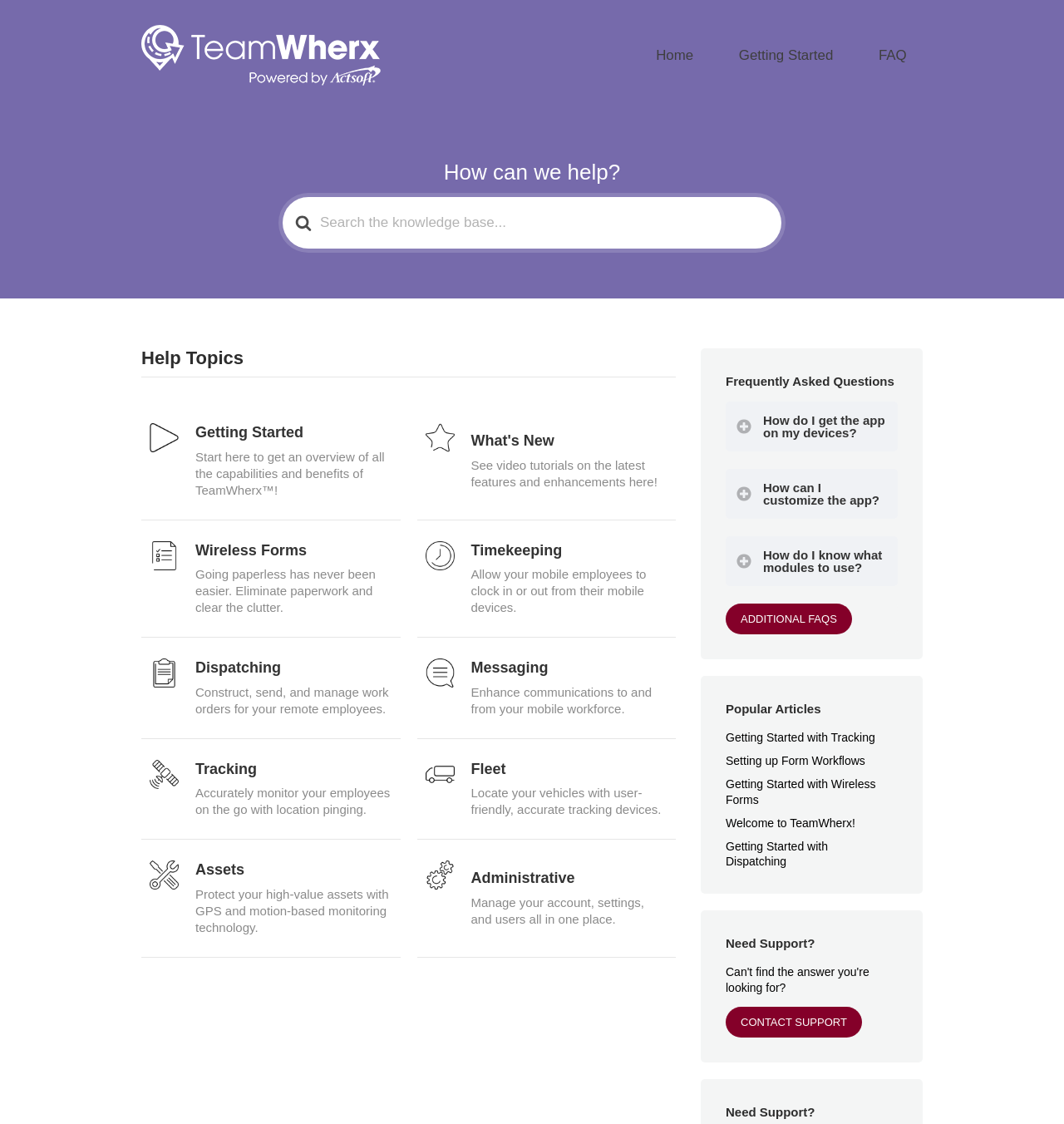Please mark the clickable region by giving the bounding box coordinates needed to complete this instruction: "Go to Getting Started page".

[0.133, 0.358, 0.376, 0.463]